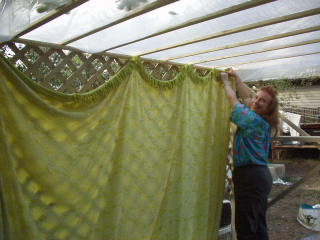Please respond to the question using a single word or phrase:
What is the woman wearing?

A colorful, patterned shirt